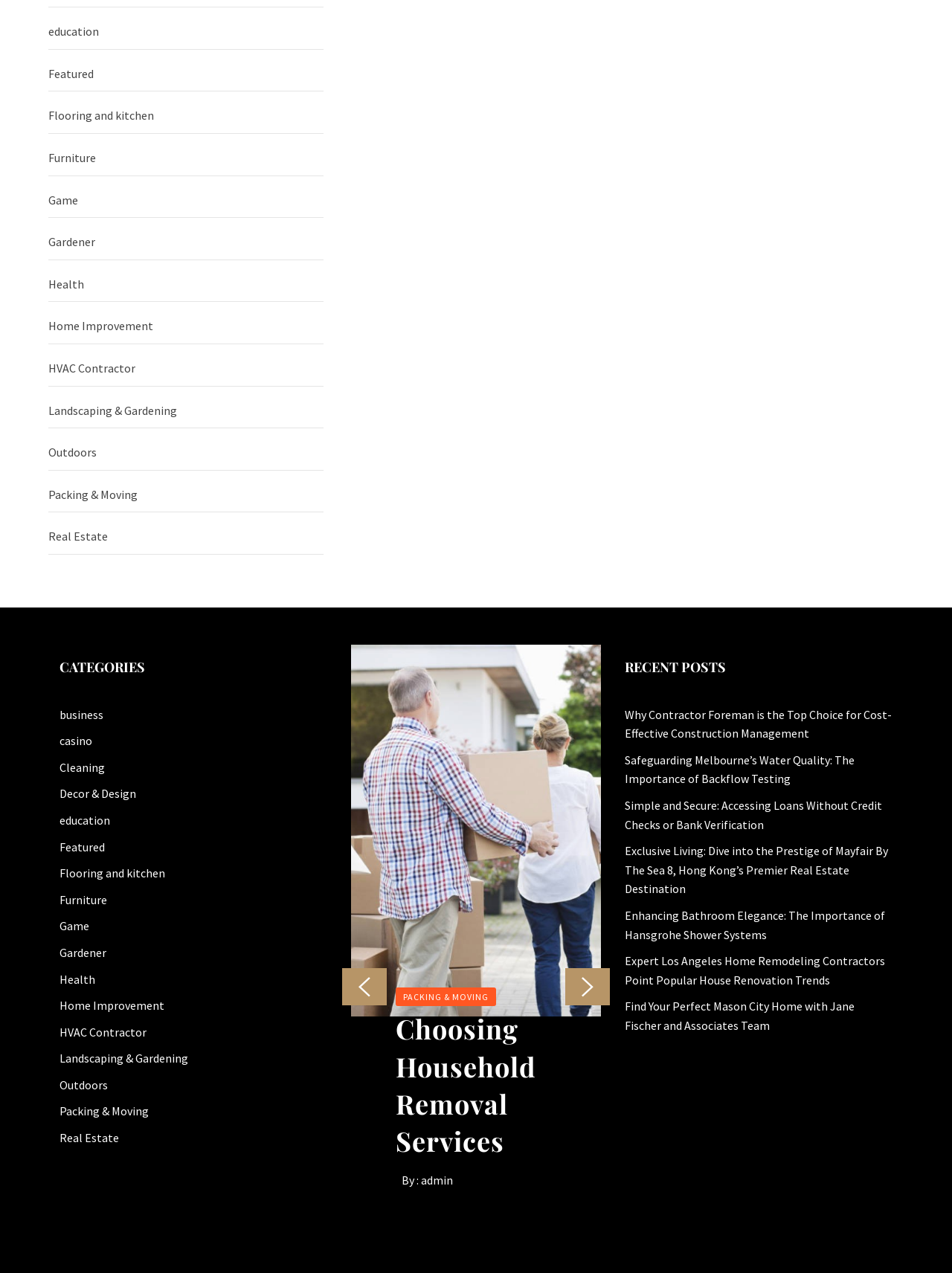What categories are listed on the webpage?
Refer to the image and provide a one-word or short phrase answer.

Various categories